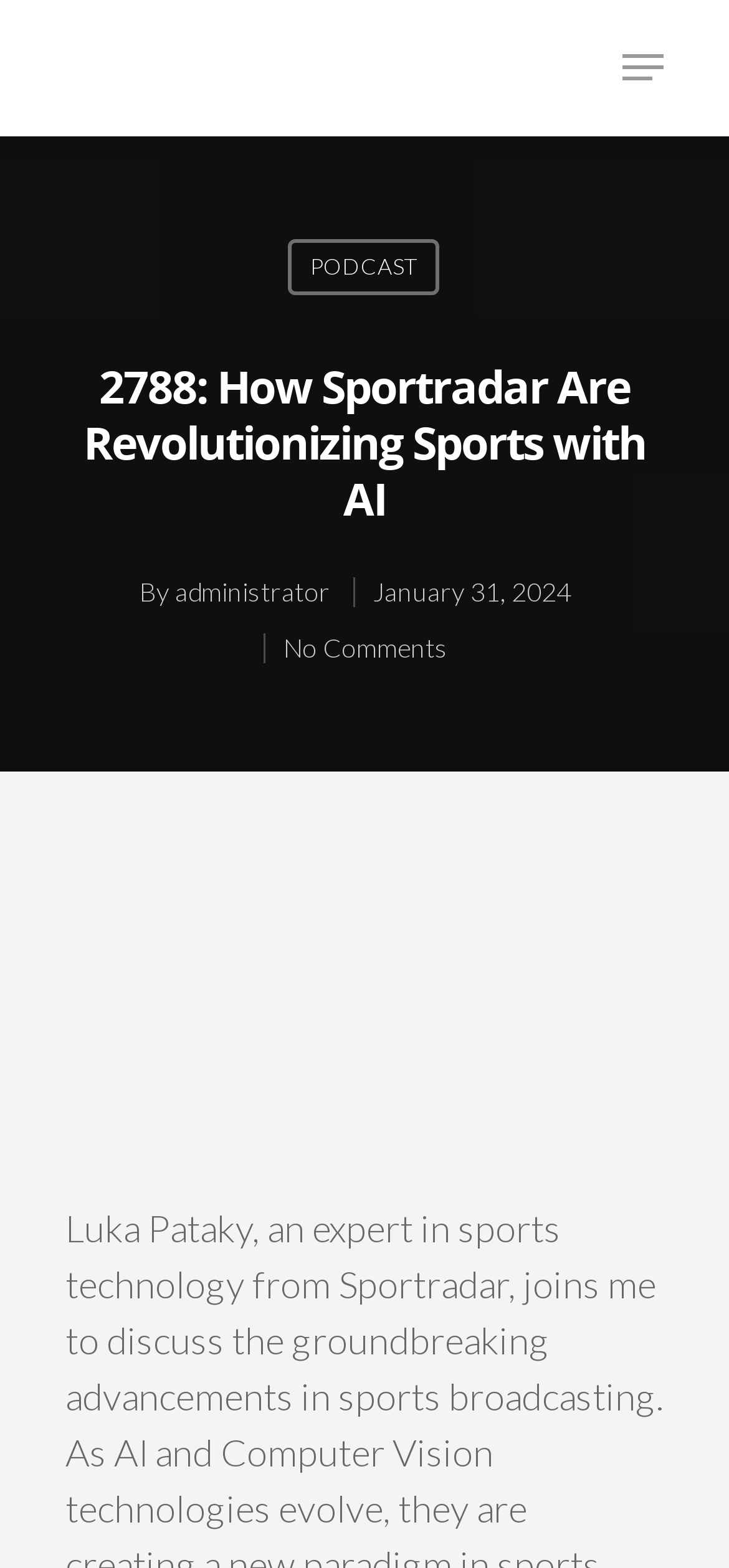Please examine the image and provide a detailed answer to the question: How many comments are there on the article?

I found the number of comments by looking at the link 'No Comments' which is located below the article's date.